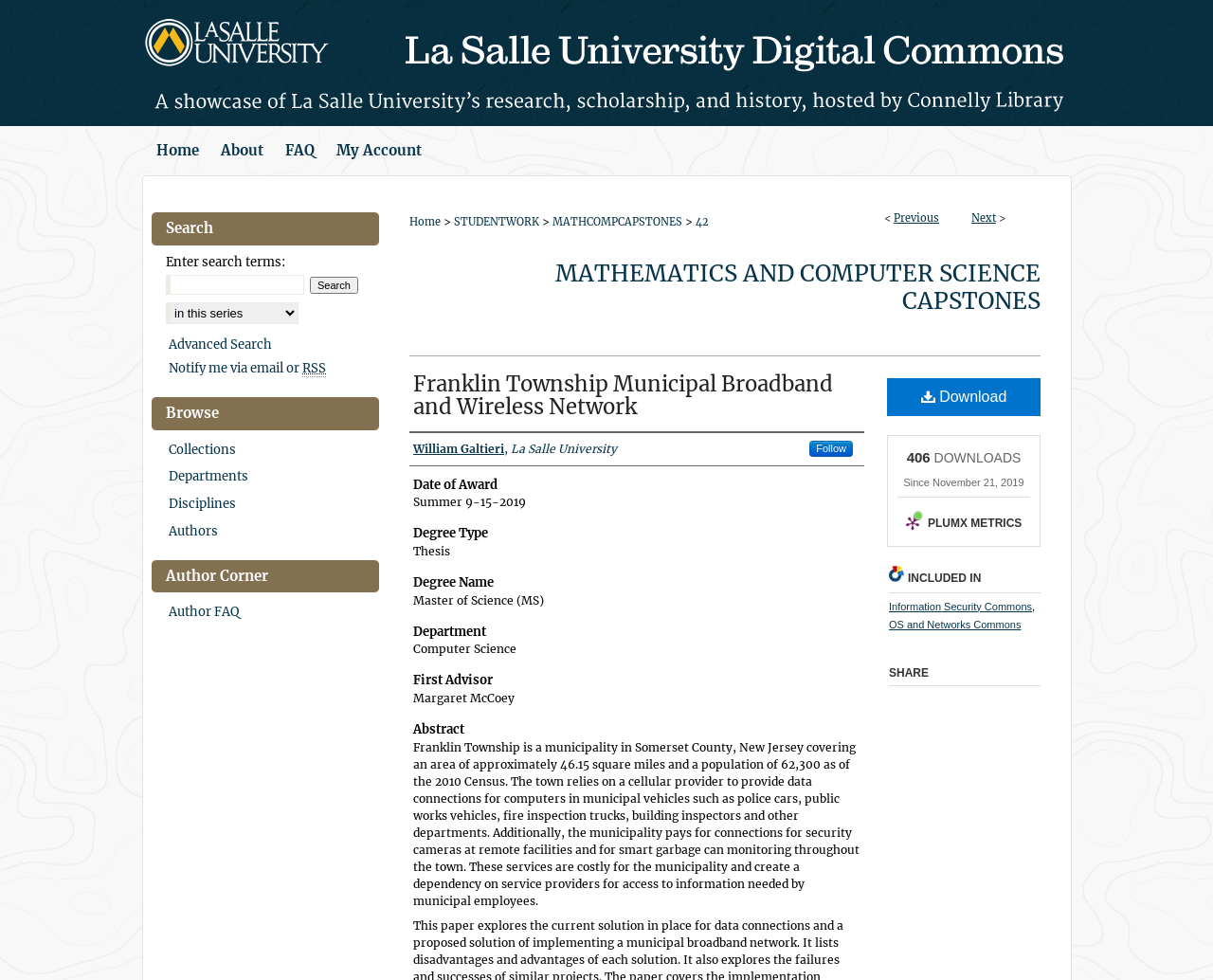What is the degree type of the thesis?
Please answer the question as detailed as possible.

The answer can be found in the section that lists the details of the thesis, which includes the degree type as Master of Science (MS).